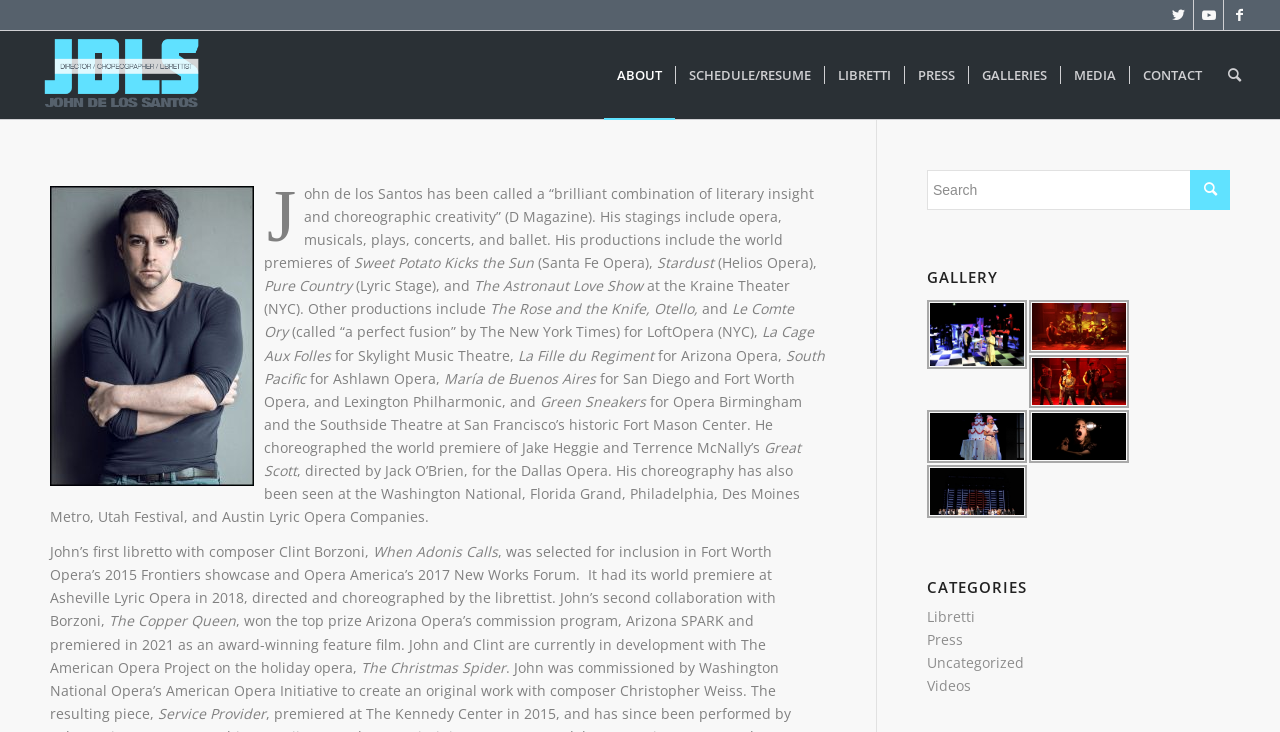Summarize the webpage in an elaborate manner.

This webpage is a biography of John De Los Santos, a director, choreographer, and librettist. At the top of the page, there are links to his social media profiles, including Twitter, YouTube, and Facebook. Below these links, there is a heading with his name and profession.

The main content of the page is a lengthy text describing John De Los Santos' career and accomplishments. The text is divided into paragraphs, each describing a different aspect of his work, such as his stagings, productions, and collaborations. The text also mentions specific operas and musicals he has worked on, including "Sweet Potato Kicks the Sun", "Stardust", and "La Cage Aux Folles".

On the right side of the page, there is a menu with links to different sections of the website, including "About", "Schedule/Resume", "Libretti", "Press", "Galleries", "Media", and "Contact". Below this menu, there is a search bar.

Further down the page, there is a section titled "GALLERY" with several images, including photos from productions and events. Below the gallery, there is a section titled "CATEGORIES" with links to different categories of content, including "Libretti", "Press", "Uncategorized", and "Videos".

Throughout the page, there are also several buttons and icons, including a button with a search icon and a textbox to enter search queries.